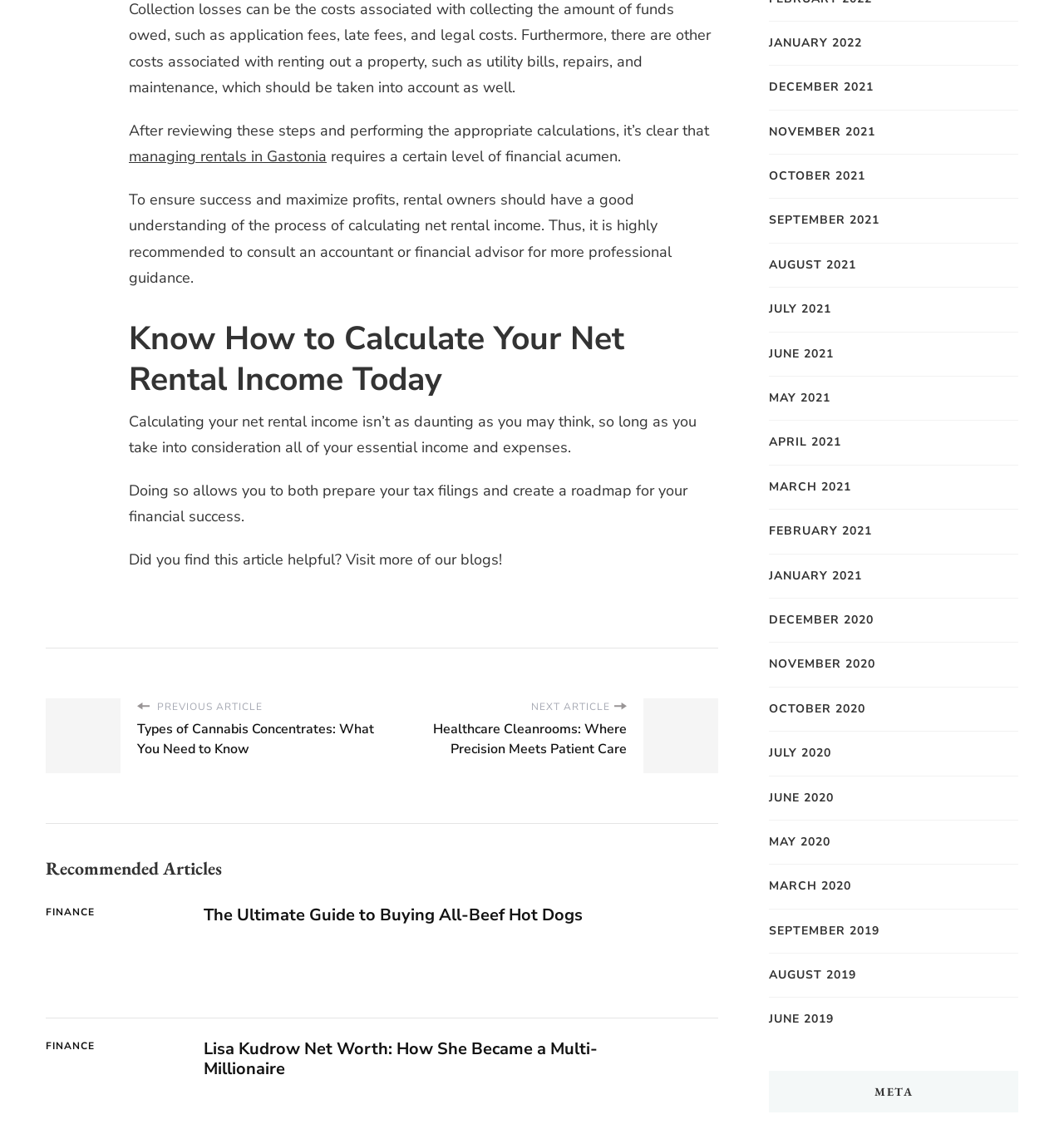Using the provided description managing rentals in Gastonia, find the bounding box coordinates for the UI element. Provide the coordinates in (top-left x, top-left y, bottom-right x, bottom-right y) format, ensuring all values are between 0 and 1.

[0.121, 0.129, 0.307, 0.147]